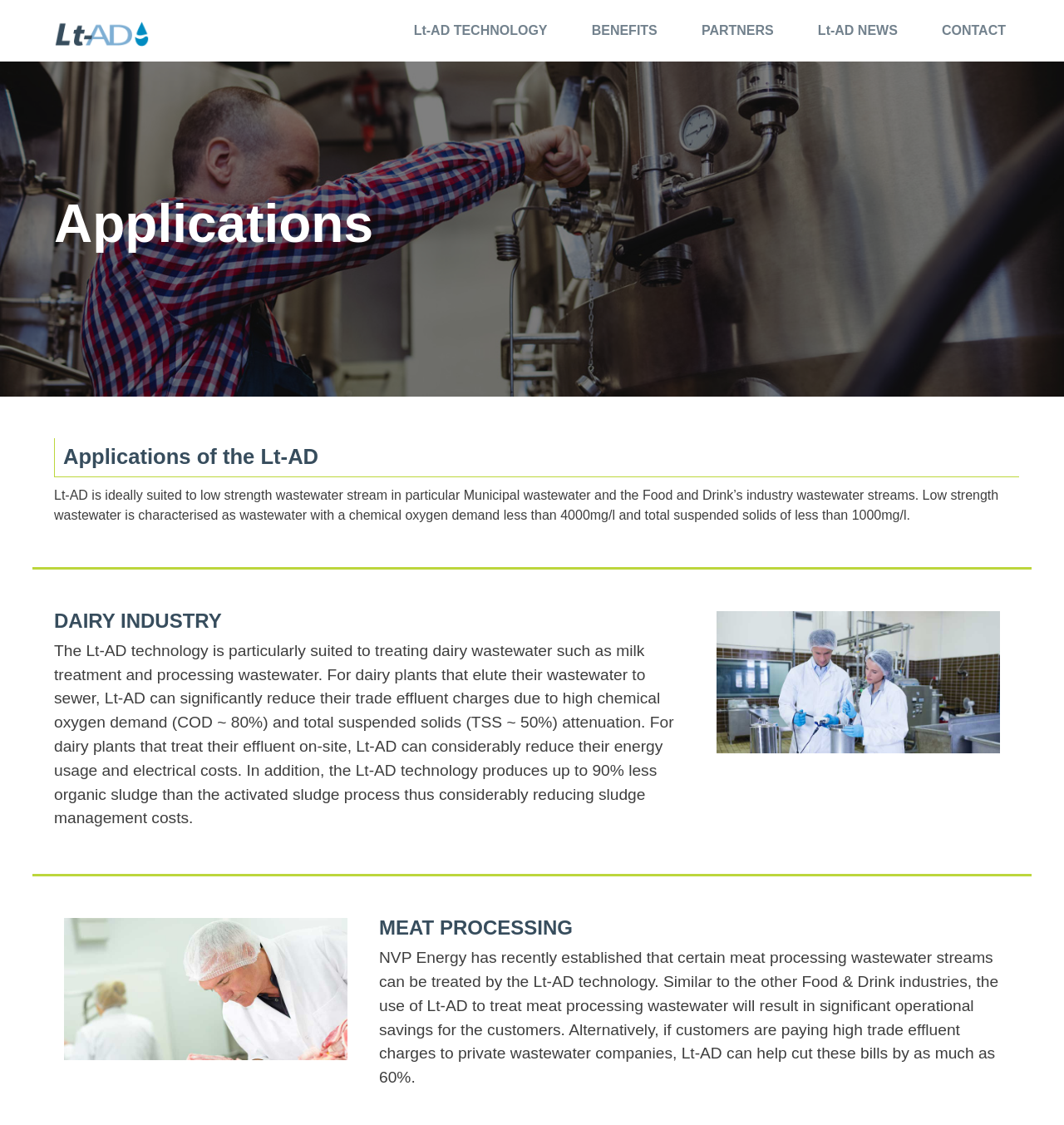Locate the bounding box coordinates of the element that should be clicked to fulfill the instruction: "Read about Lt-AD NEWS".

[0.769, 0.021, 0.844, 0.033]